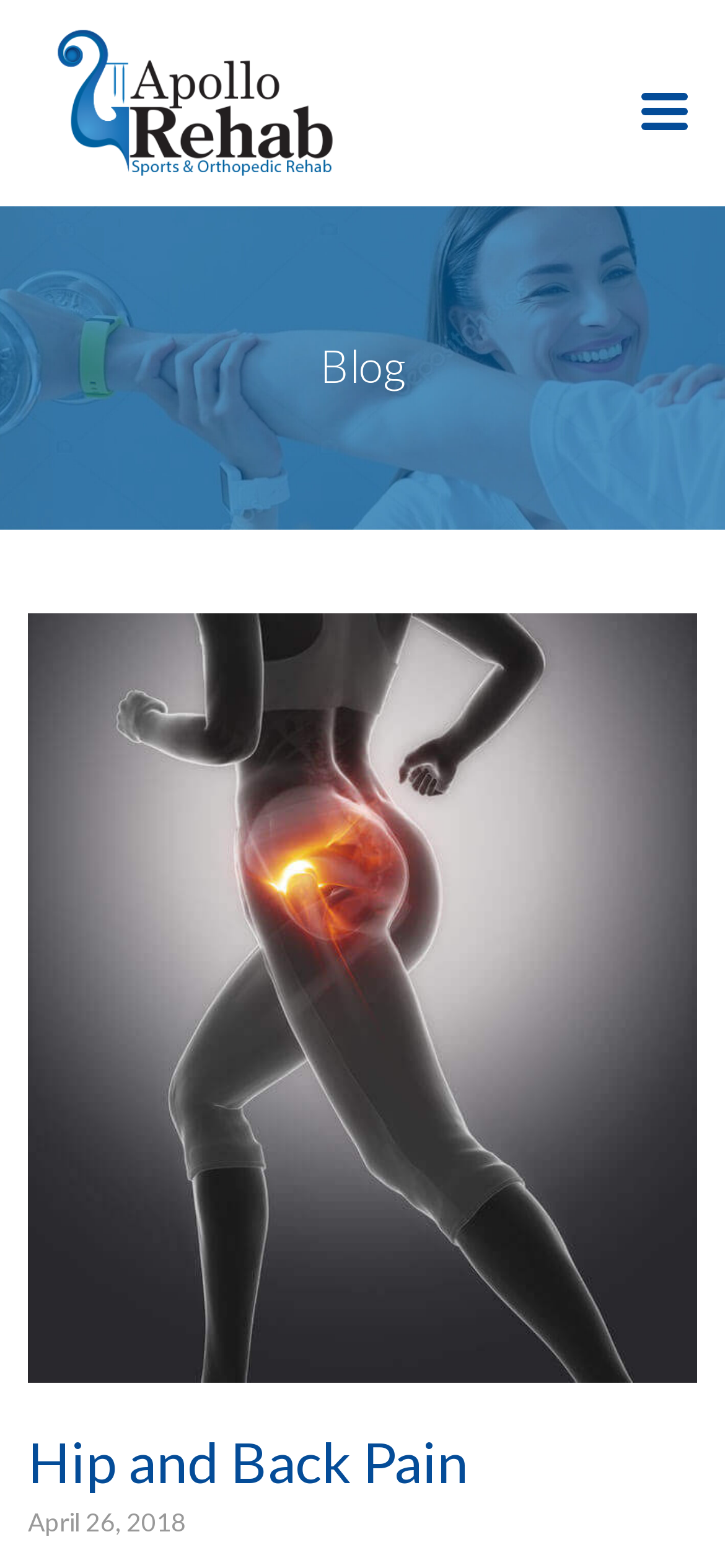Please look at the image and answer the question with a detailed explanation: What is the date of the article?

The date of the article is located at the bottom of the webpage, below the image of a person with hip and back pain, and it is indicated by the text 'April 26, 2018'.